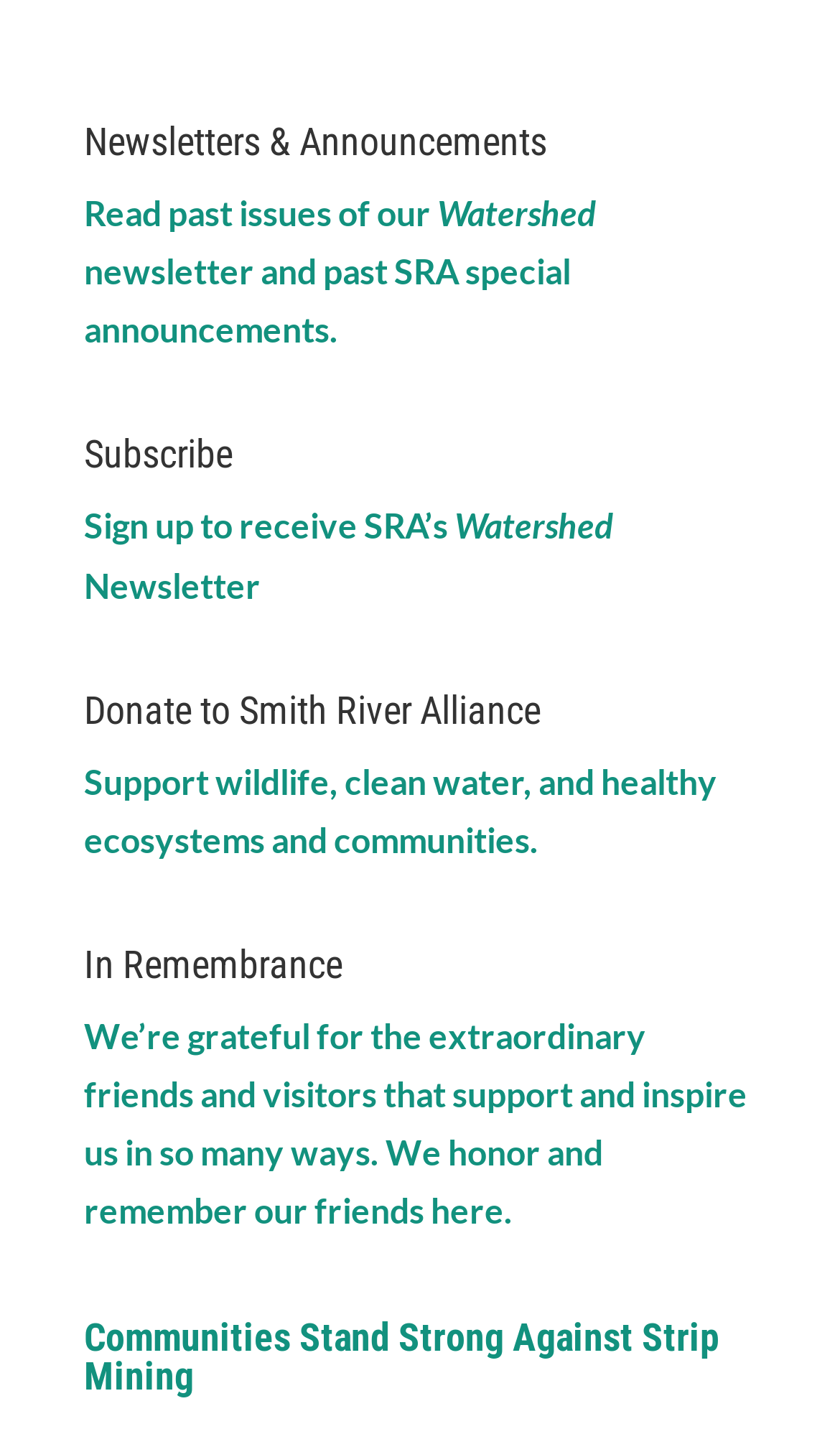What is the main topic of the webpage?
Refer to the image and provide a one-word or short phrase answer.

Newsletters & Announcements